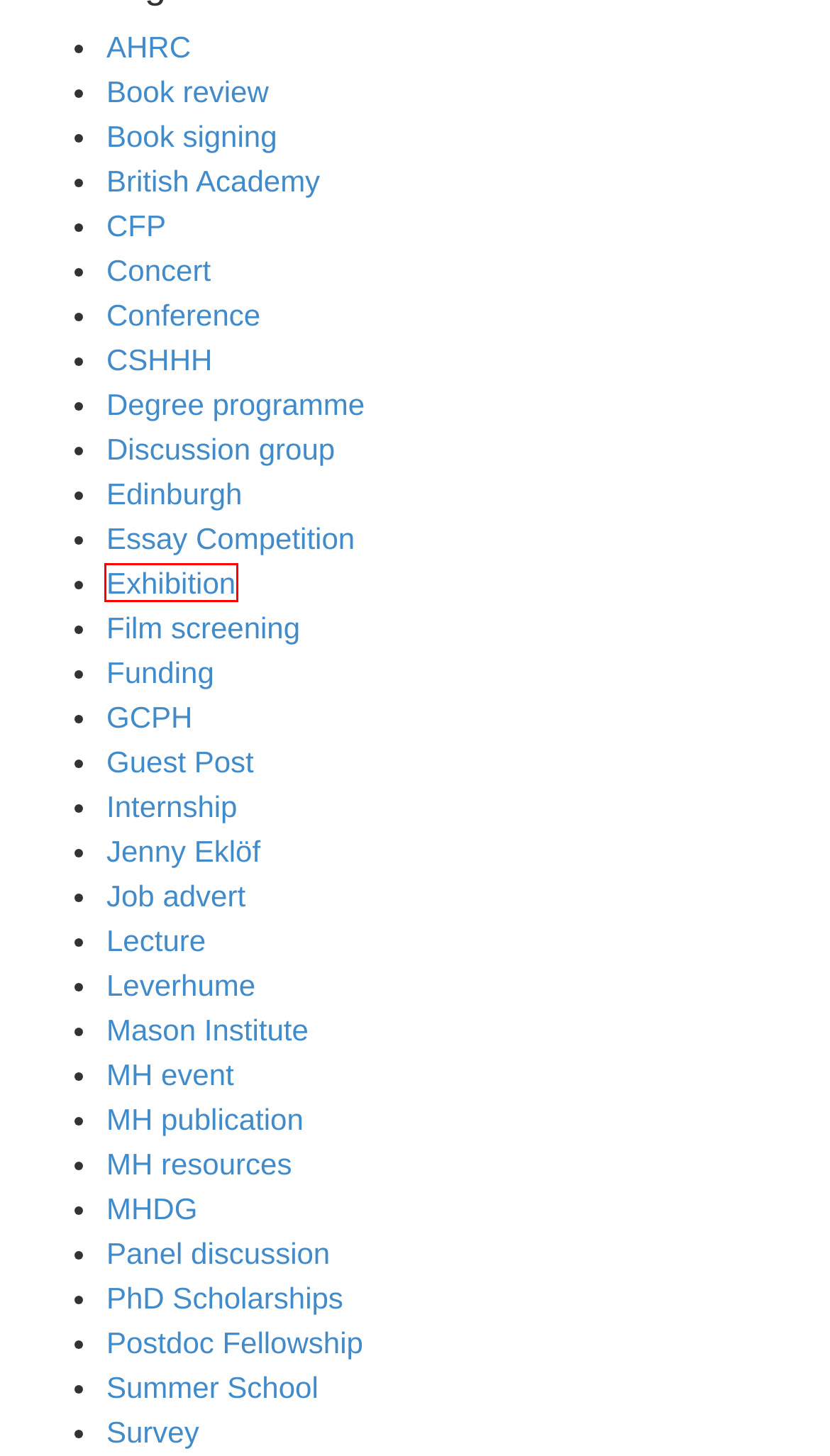After examining the screenshot of a webpage with a red bounding box, choose the most accurate webpage description that corresponds to the new page after clicking the element inside the red box. Here are the candidates:
A. Discussion group | Medical Humanities Research Centre
B. Exhibition | Medical Humanities Research Centre
C. Book review | Medical Humanities Research Centre
D. Essay Competition | Medical Humanities Research Centre
E. AHRC | Medical Humanities Research Centre
F. MH resources | Medical Humanities Research Centre
G. MHDG | Medical Humanities Research Centre
H. Jenny Eklöf | Medical Humanities Research Centre

B